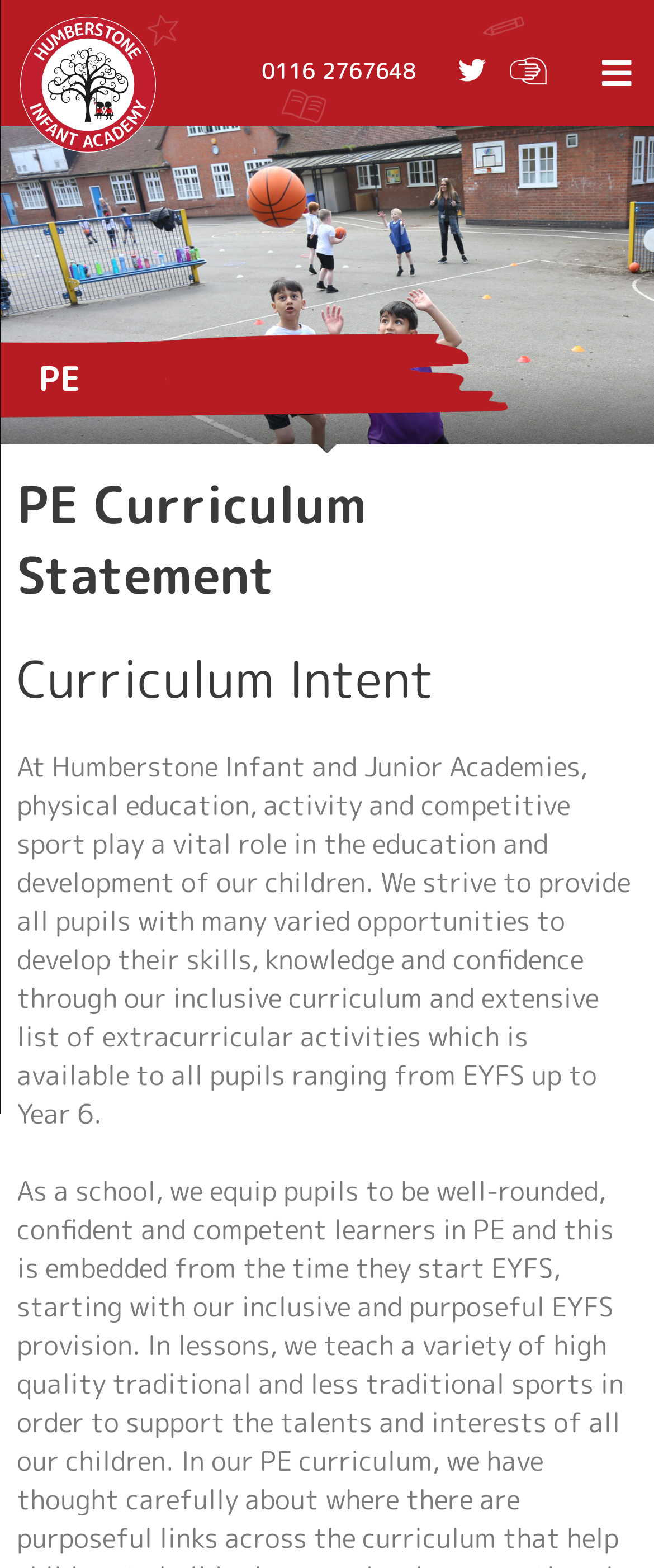Determine the bounding box coordinates in the format (top-left x, top-left y, bottom-right x, bottom-right y). Ensure all values are floating point numbers between 0 and 1. Identify the bounding box of the UI element described by: Twitter

[0.7, 0.037, 0.742, 0.054]